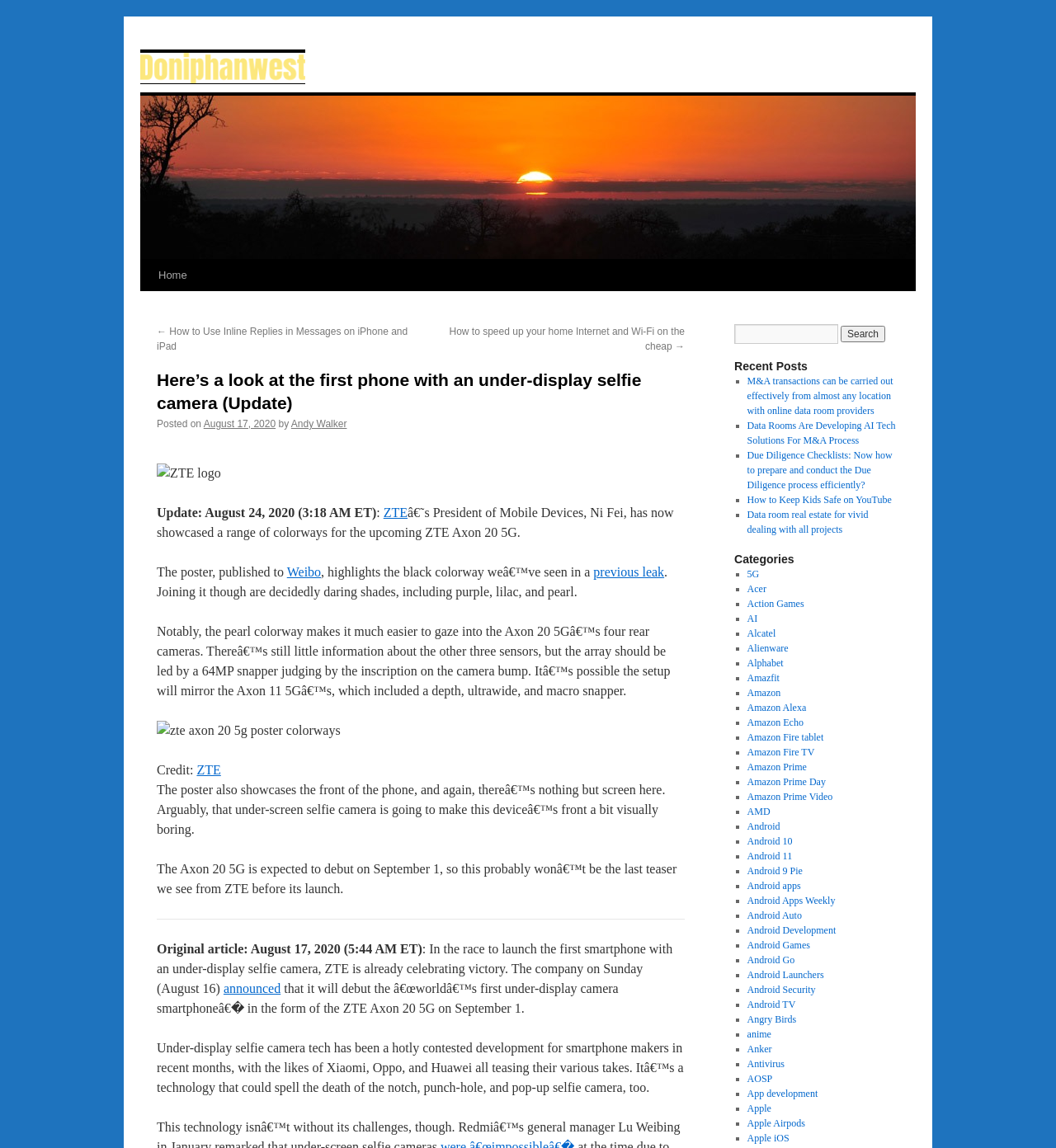Generate a comprehensive description of the webpage.

This webpage is about the ZTE Axon 20 5G smartphone, specifically its under-display selfie camera and various color options. At the top, there is a logo of Doniphanwest.org, followed by a link to skip to the content. The main heading "Here's a look at the first phone with an under-display selfie camera (Update)" is situated below, along with links to previous and next articles.

The article starts with an update on August 24, 2020, mentioning that ZTE's President of Mobile Devices, Ni Fei, has showcased various color options for the upcoming ZTE Axon 20 5G. The phone's poster is displayed, highlighting the black colorway, as well as more daring shades like purple, lilac, and pearl. The pearl colorway makes it easier to see the phone's four rear cameras.

The article continues to discuss the phone's camera setup, including a 64MP primary sensor, and its expected launch on September 1. There is also a mention of the under-display selfie camera technology, which could replace traditional notch, punch-hole, and pop-up selfie cameras.

On the right side of the page, there is a search bar with a textbox and a search button. Below it, there are headings for "Recent Posts" and "Categories", each with a list of links to other articles and categories, respectively.